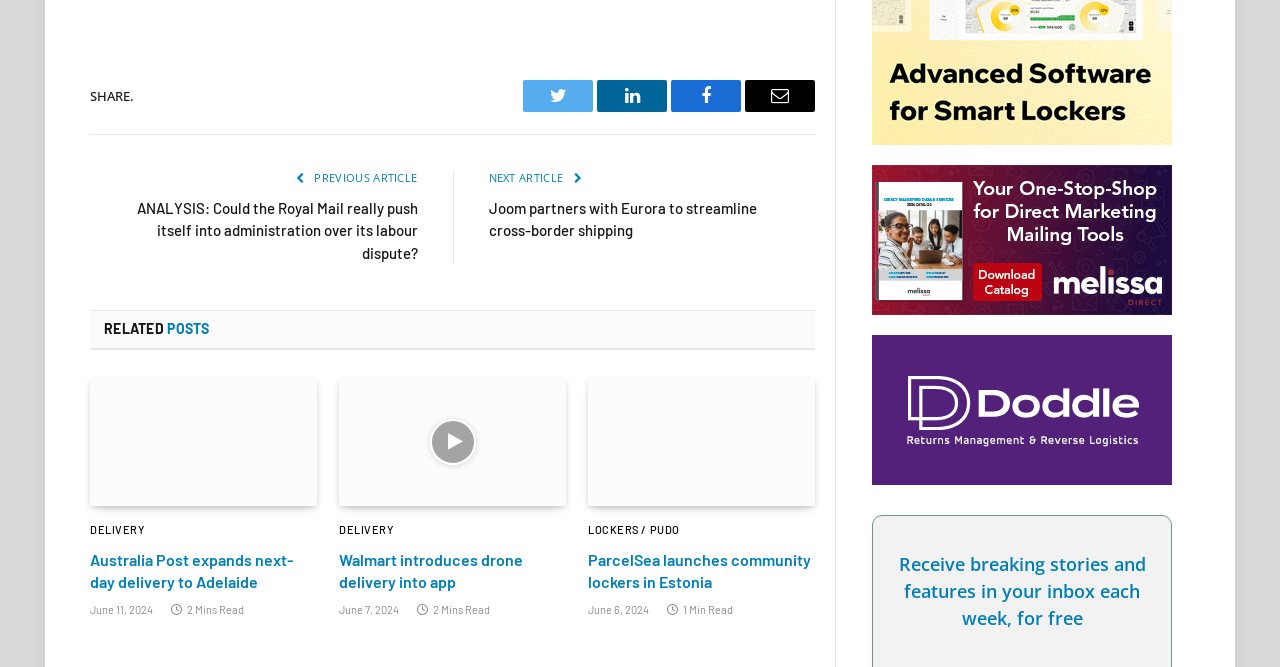Locate the bounding box coordinates of the item that should be clicked to fulfill the instruction: "Share on Twitter".

[0.409, 0.121, 0.463, 0.169]